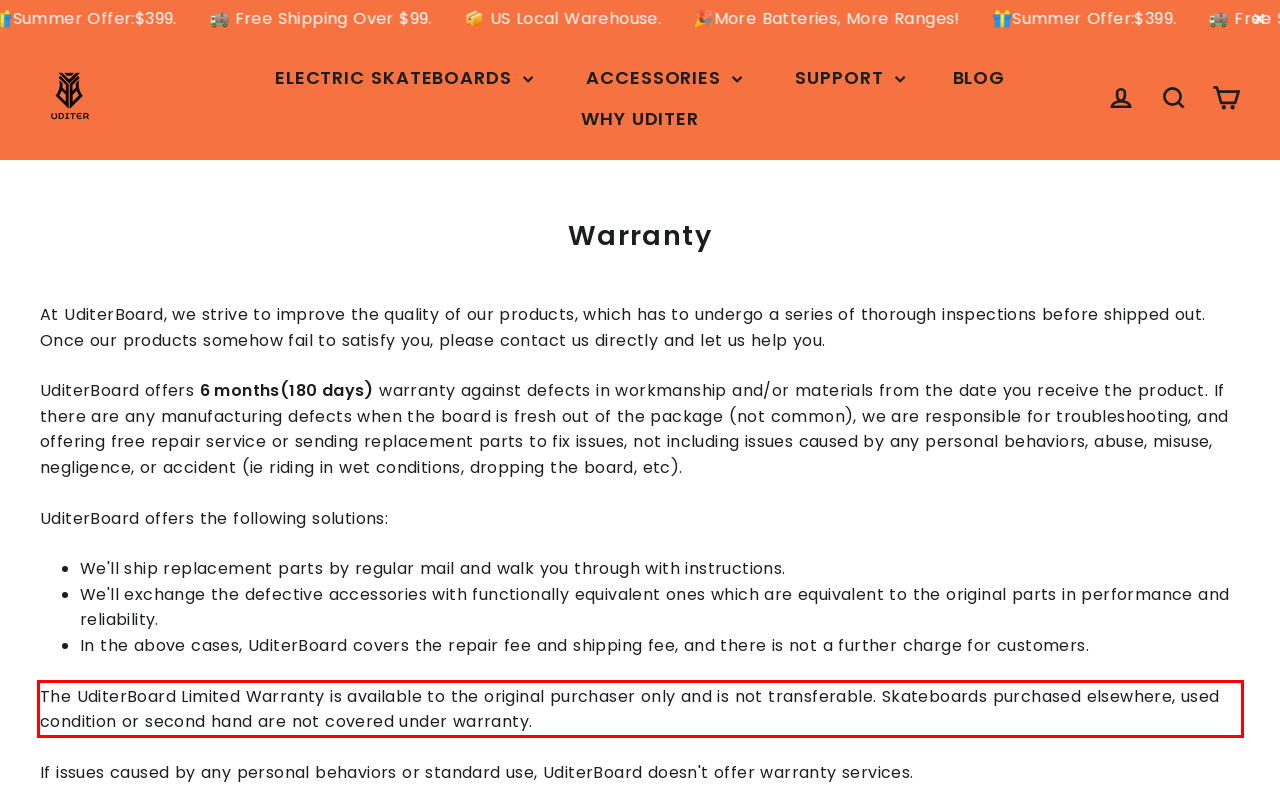Please identify and extract the text from the UI element that is surrounded by a red bounding box in the provided webpage screenshot.

The UditerBoard Limited Warranty is available to the original purchaser only and is not transferable. Skateboards purchased elsewhere, used condition or second hand are not covered under warranty.